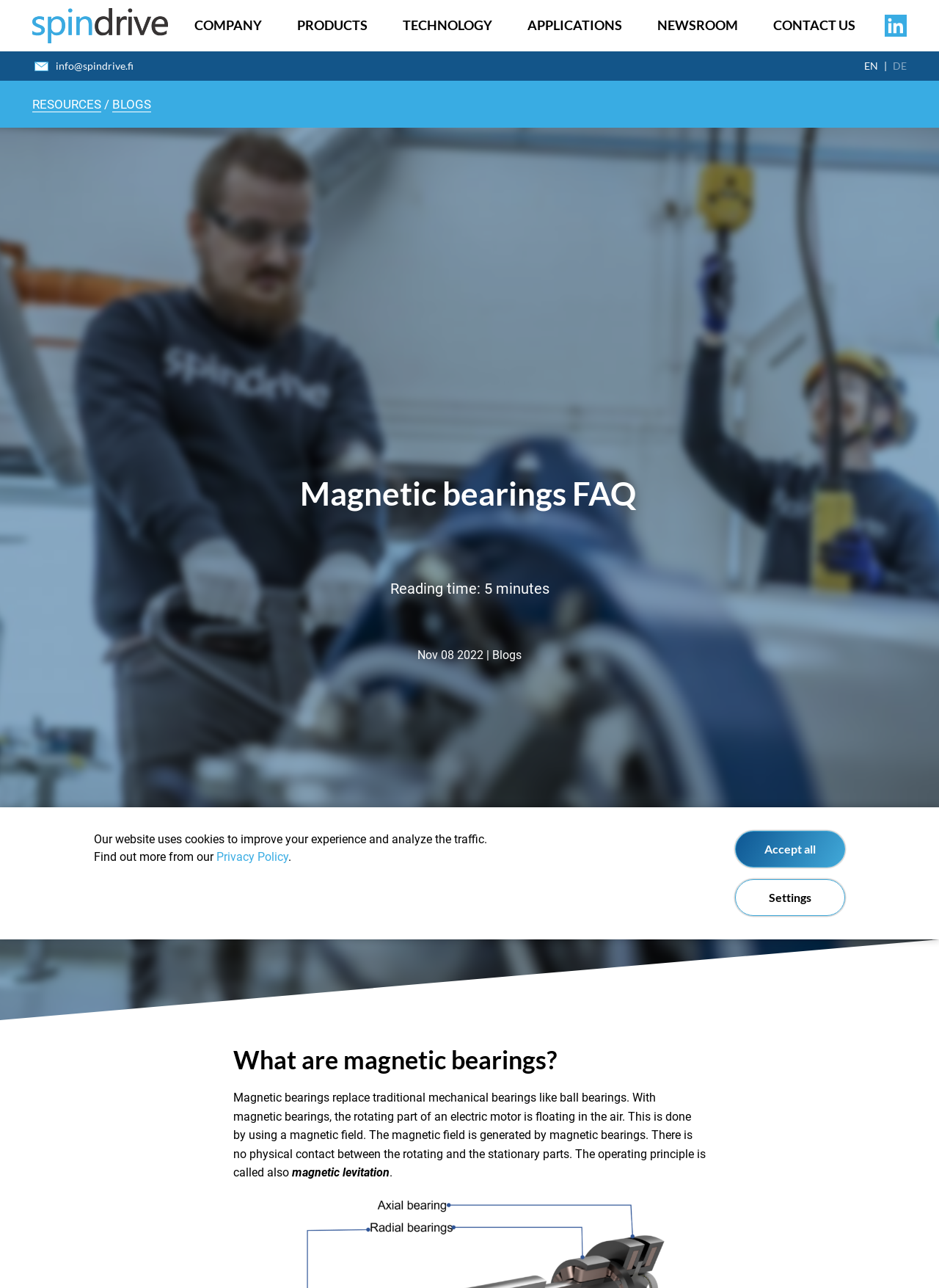Provide a single word or phrase to answer the given question: 
How long does it take to read the FAQ?

5 minutes